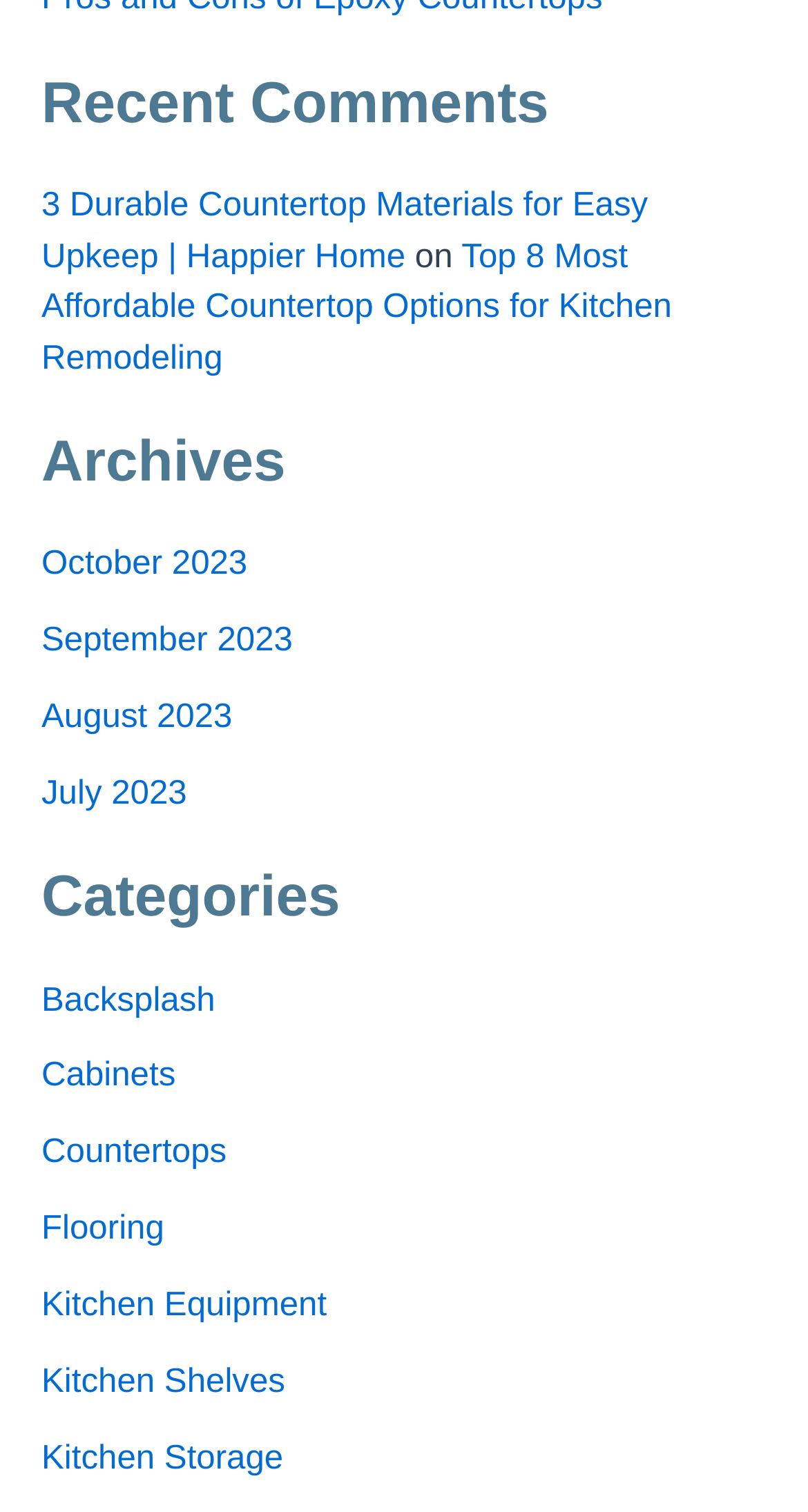Using the webpage screenshot, locate the HTML element that fits the following description and provide its bounding box: "July 2023".

[0.051, 0.512, 0.231, 0.537]